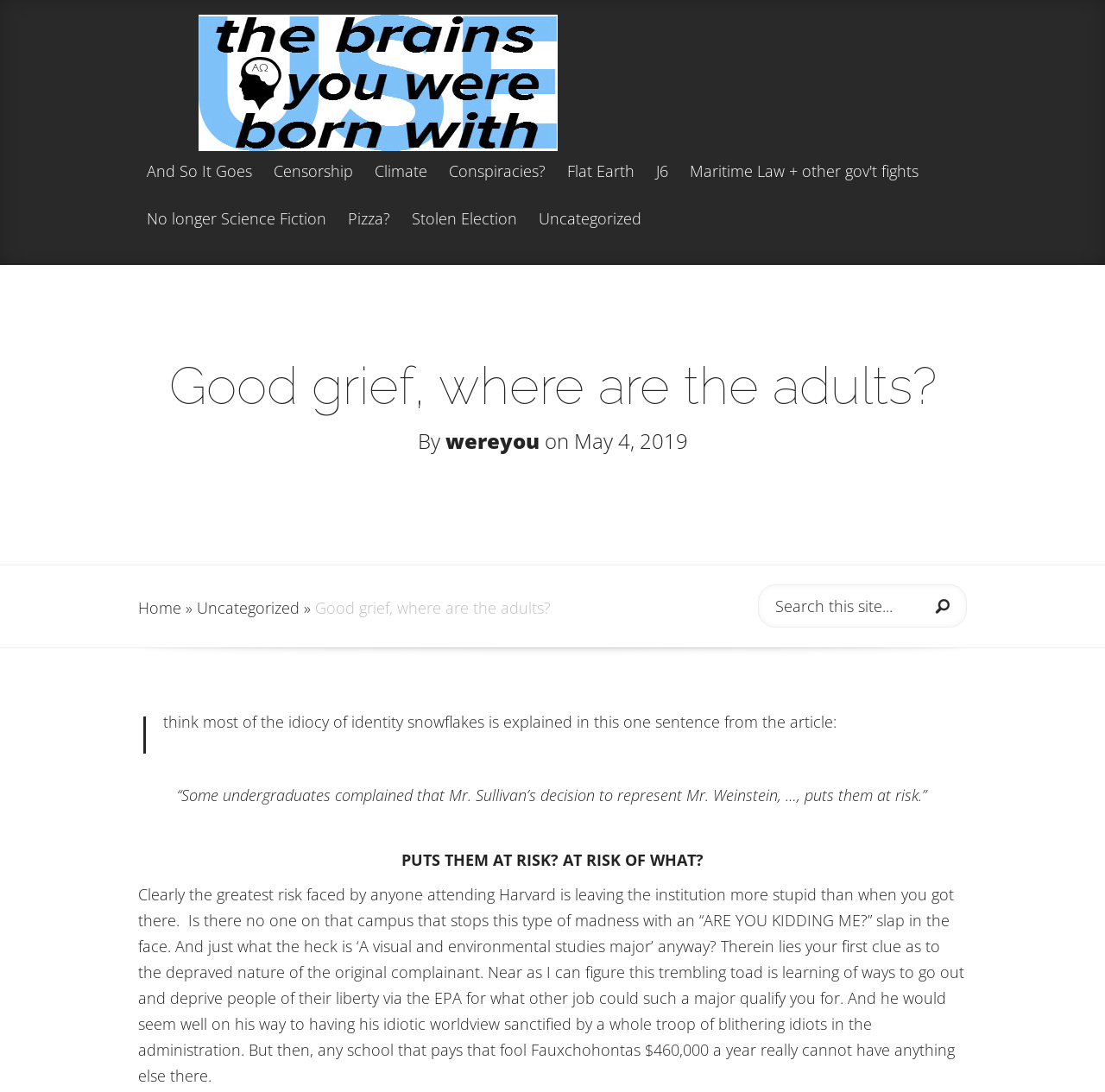Find the bounding box coordinates for the area you need to click to carry out the instruction: "Search this site using the text box". The coordinates should be four float numbers between 0 and 1, indicated as [left, top, right, bottom].

[0.687, 0.568, 0.842, 0.606]